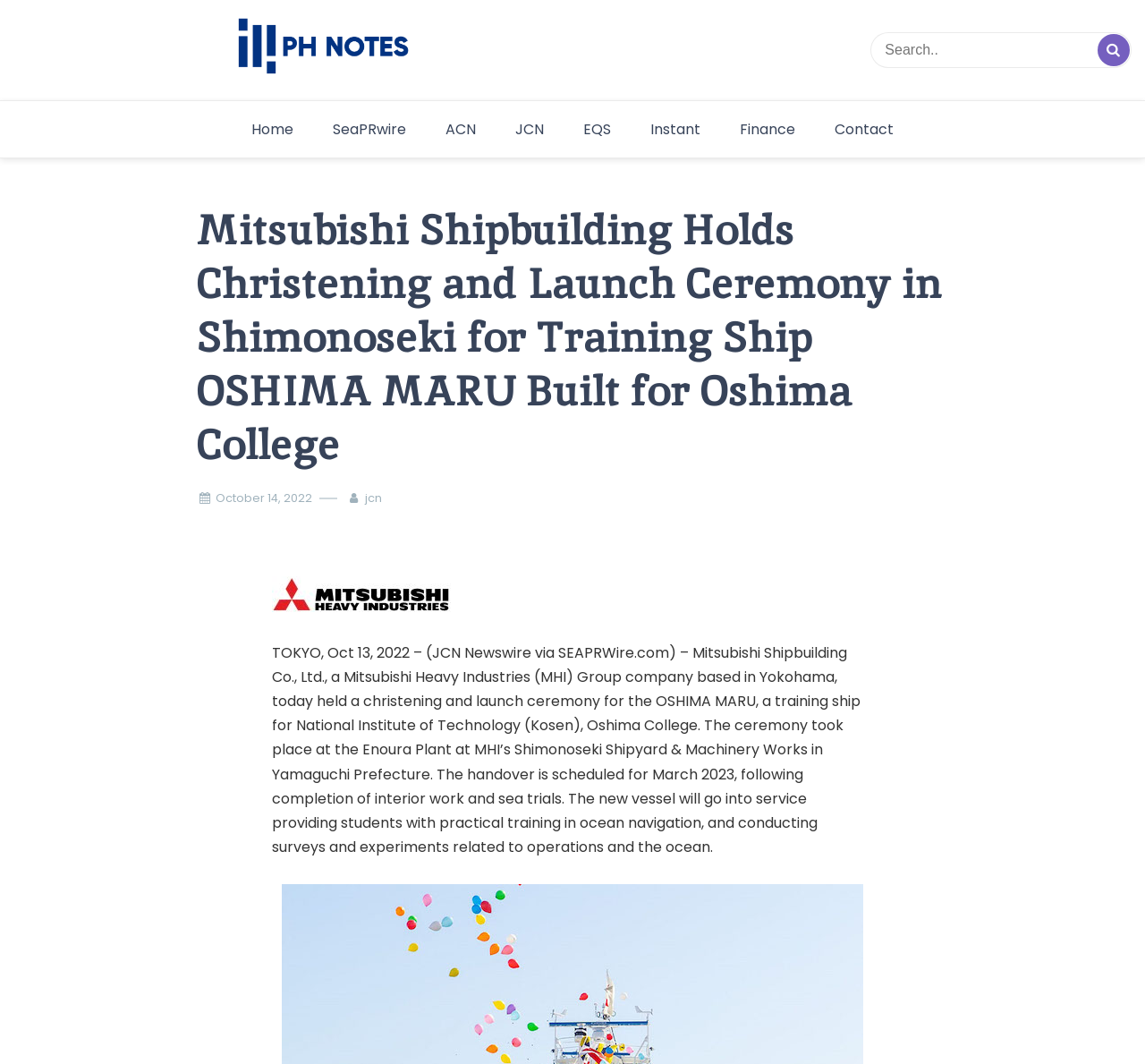Using the element description Hans Kersting, Golf Professional, predict the bounding box coordinates for the UI element. Provide the coordinates in (top-left x, top-left y, bottom-right x, bottom-right y) format with values ranging from 0 to 1.

None